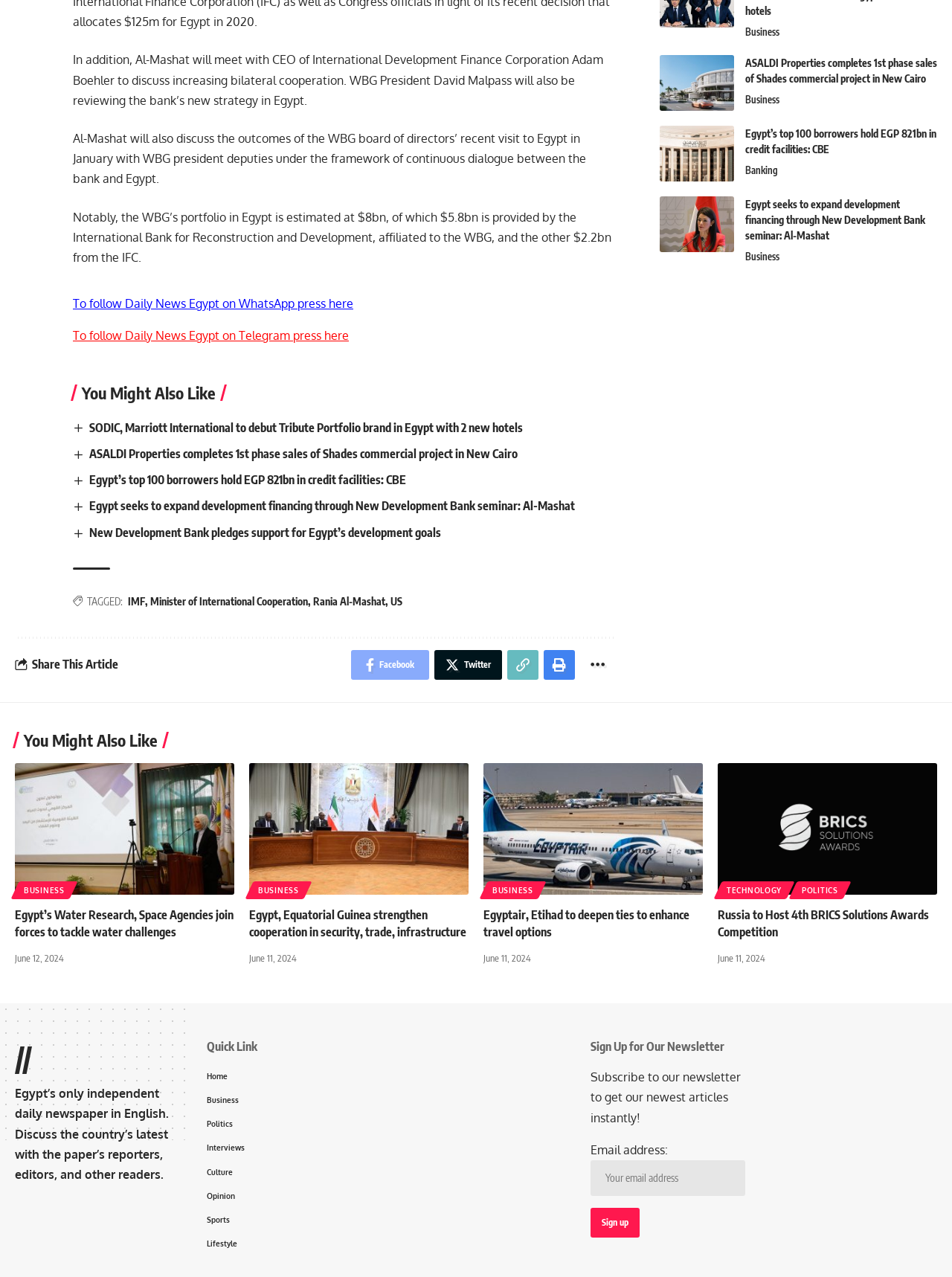Identify the bounding box coordinates for the element that needs to be clicked to fulfill this instruction: "View Egypt's top 100 borrowers hold EGP 821bn in credit facilities: CBE". Provide the coordinates in the format of four float numbers between 0 and 1: [left, top, right, bottom].

[0.783, 0.1, 0.983, 0.122]